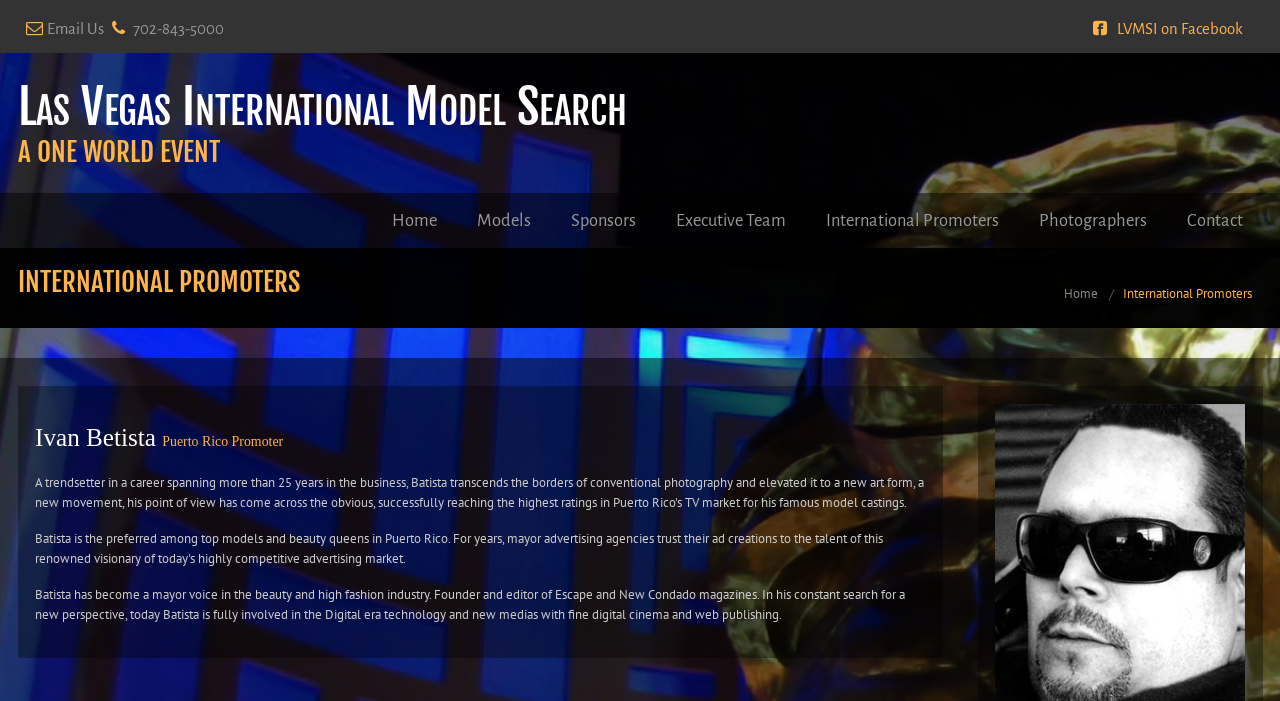For the element described, predict the bounding box coordinates as (top-left x, top-left y, bottom-right x, bottom-right y). All values should be between 0 and 1. Element description: Executive Team

[0.512, 0.275, 0.629, 0.354]